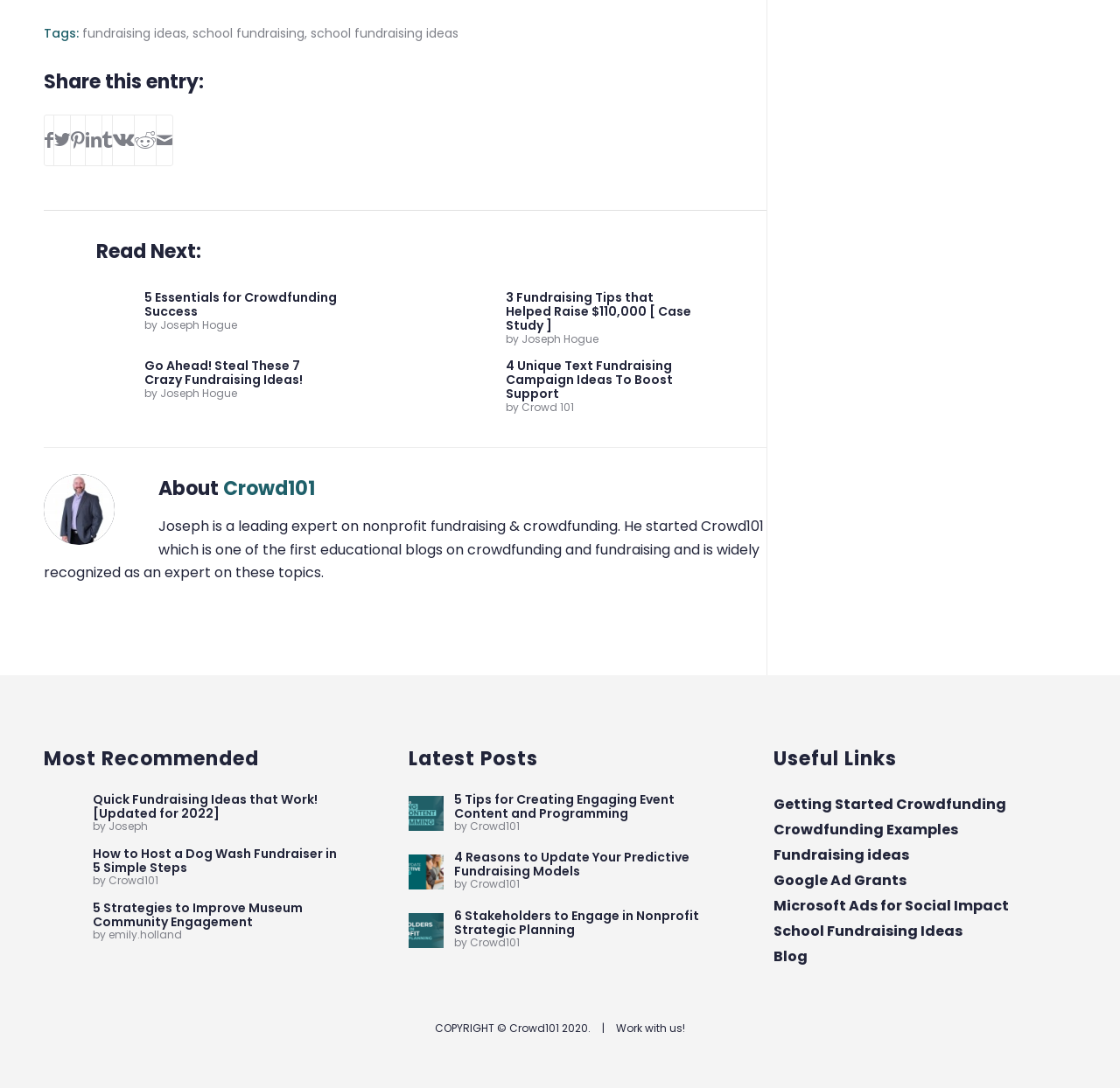Determine the bounding box coordinates for the area that should be clicked to carry out the following instruction: "Learn about crowdfunding success".

[0.086, 0.263, 0.117, 0.295]